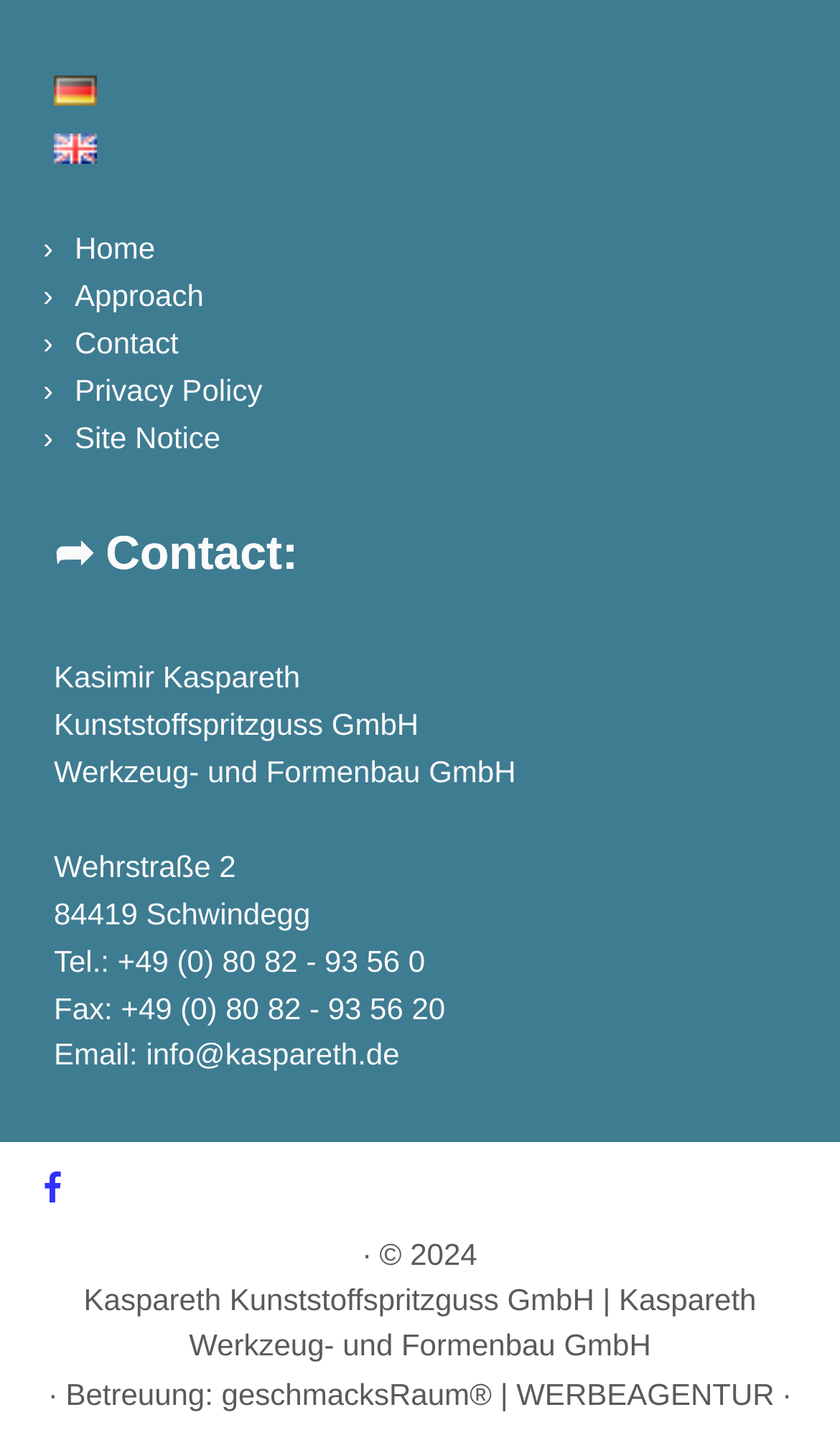Please determine the bounding box coordinates of the element to click in order to execute the following instruction: "Visit the Kaspareth Kunststoffspritzguss GmbH website". The coordinates should be four float numbers between 0 and 1, specified as [left, top, right, bottom].

[0.051, 0.882, 0.949, 0.945]